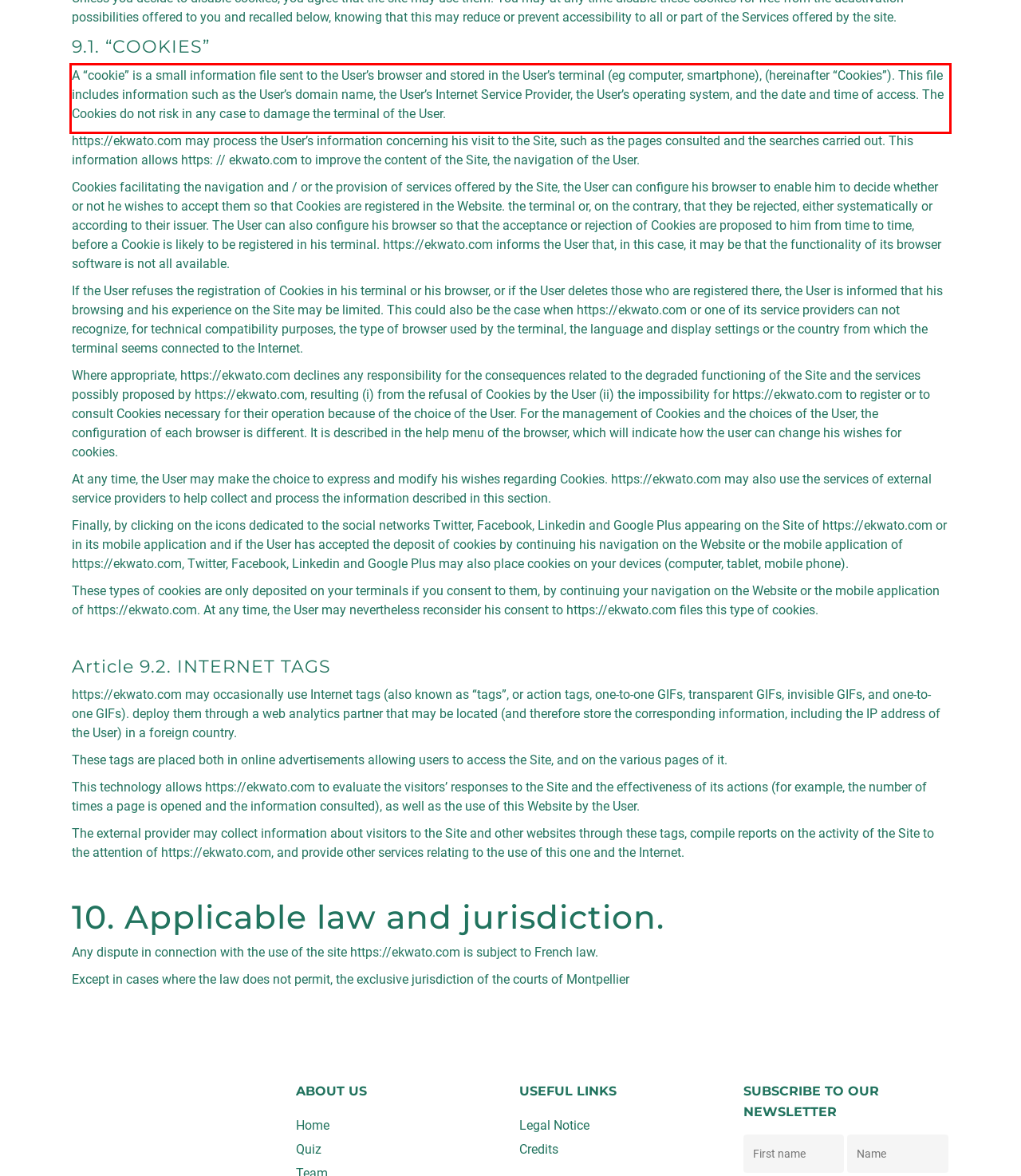Using the provided webpage screenshot, recognize the text content in the area marked by the red bounding box.

A “cookie” is a small information file sent to the User’s browser and stored in the User’s terminal (eg computer, smartphone), (hereinafter “Cookies”). This file includes information such as the User’s domain name, the User’s Internet Service Provider, the User’s operating system, and the date and time of access. The Cookies do not risk in any case to damage the terminal of the User.